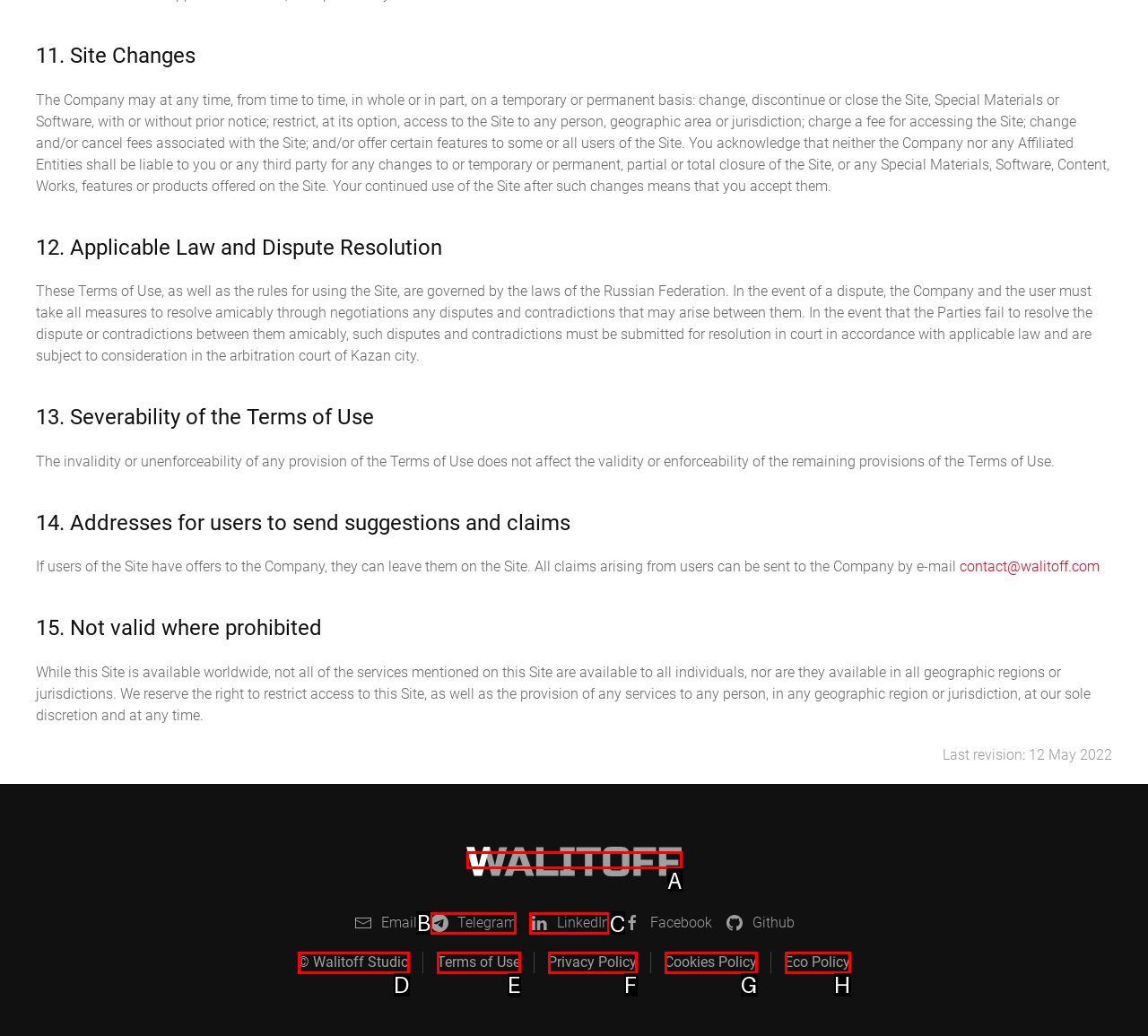Determine the letter of the UI element that you need to click to perform the task: Check the LinkedIn page.
Provide your answer with the appropriate option's letter.

C